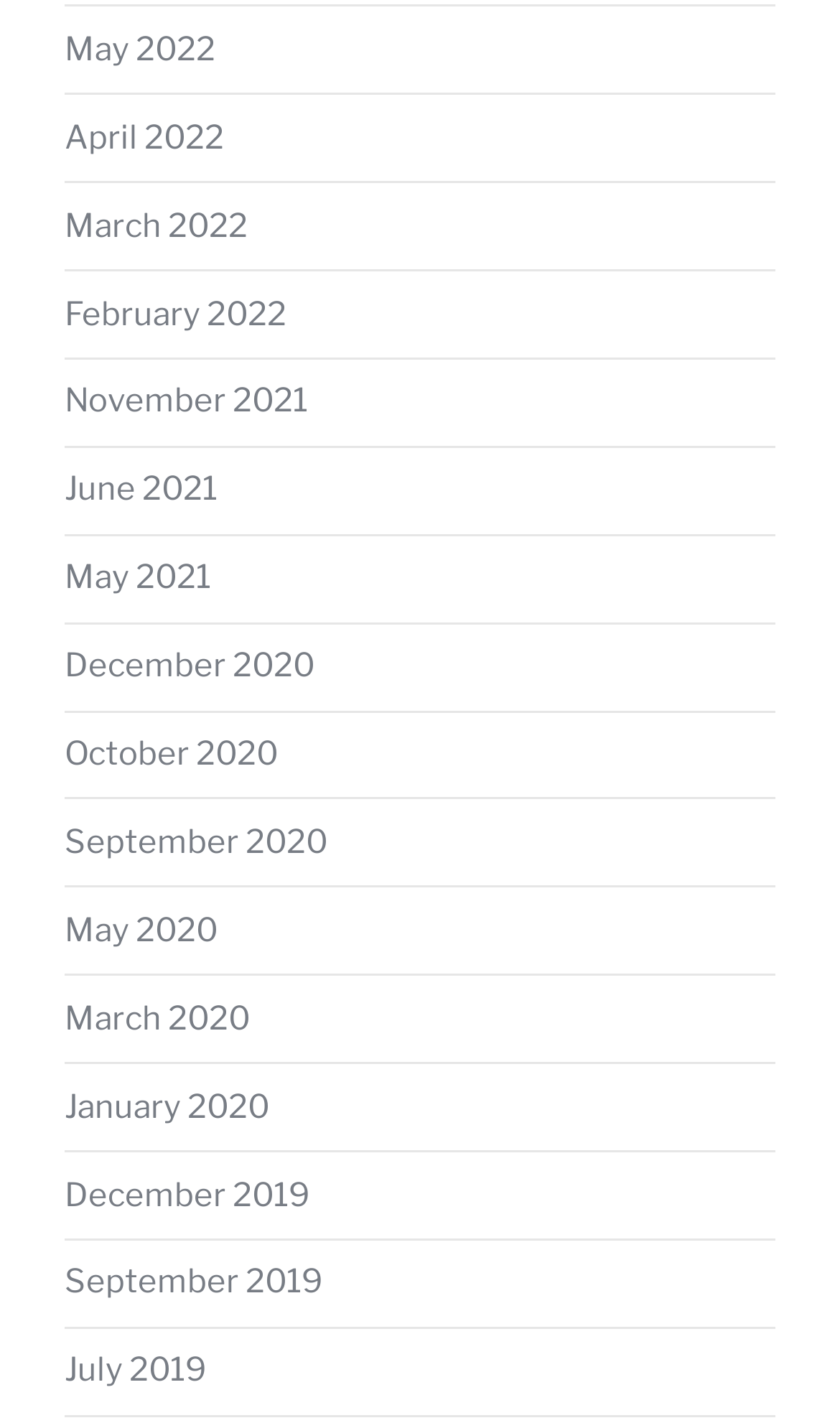Specify the bounding box coordinates for the region that must be clicked to perform the given instruction: "view May 2022".

[0.077, 0.021, 0.256, 0.048]